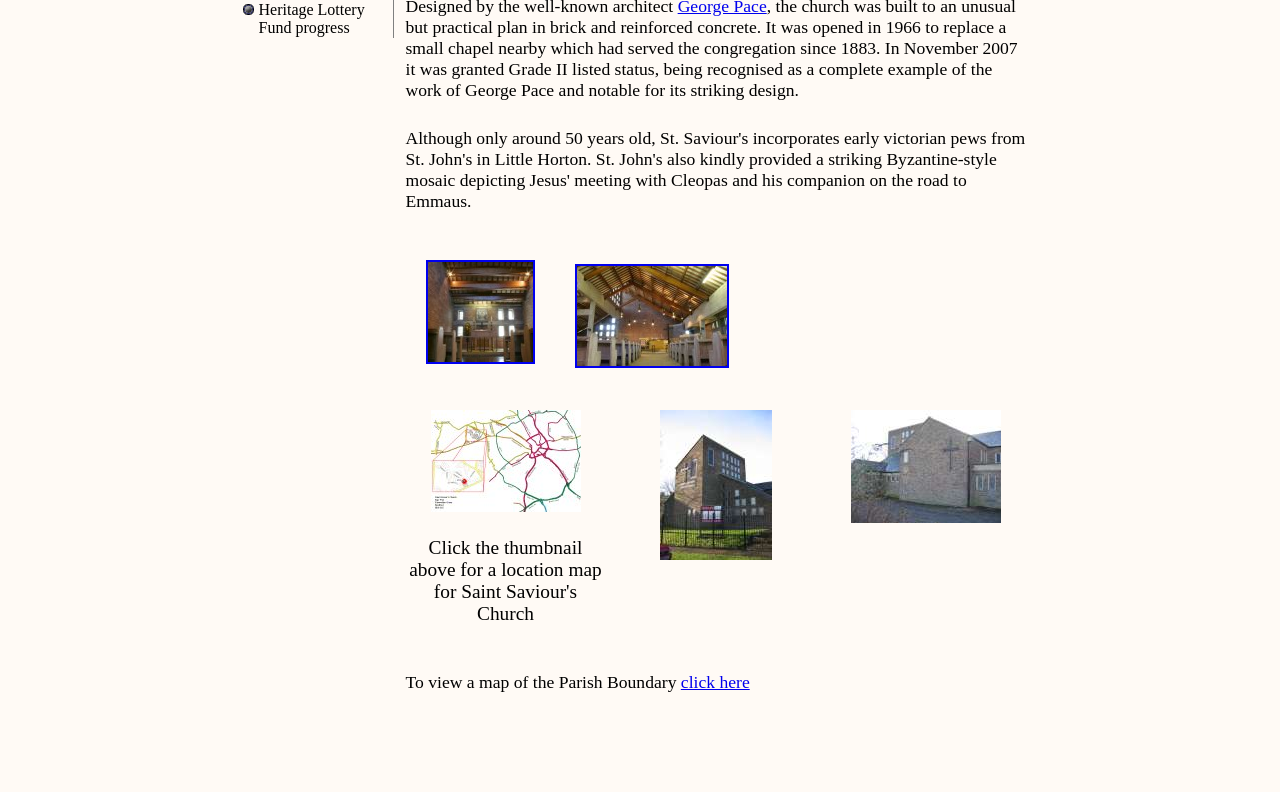Bounding box coordinates should be provided in the format (top-left x, top-left y, bottom-right x, bottom-right y) with all values between 0 and 1. Identify the bounding box for this UI element: click here

[0.532, 0.848, 0.586, 0.873]